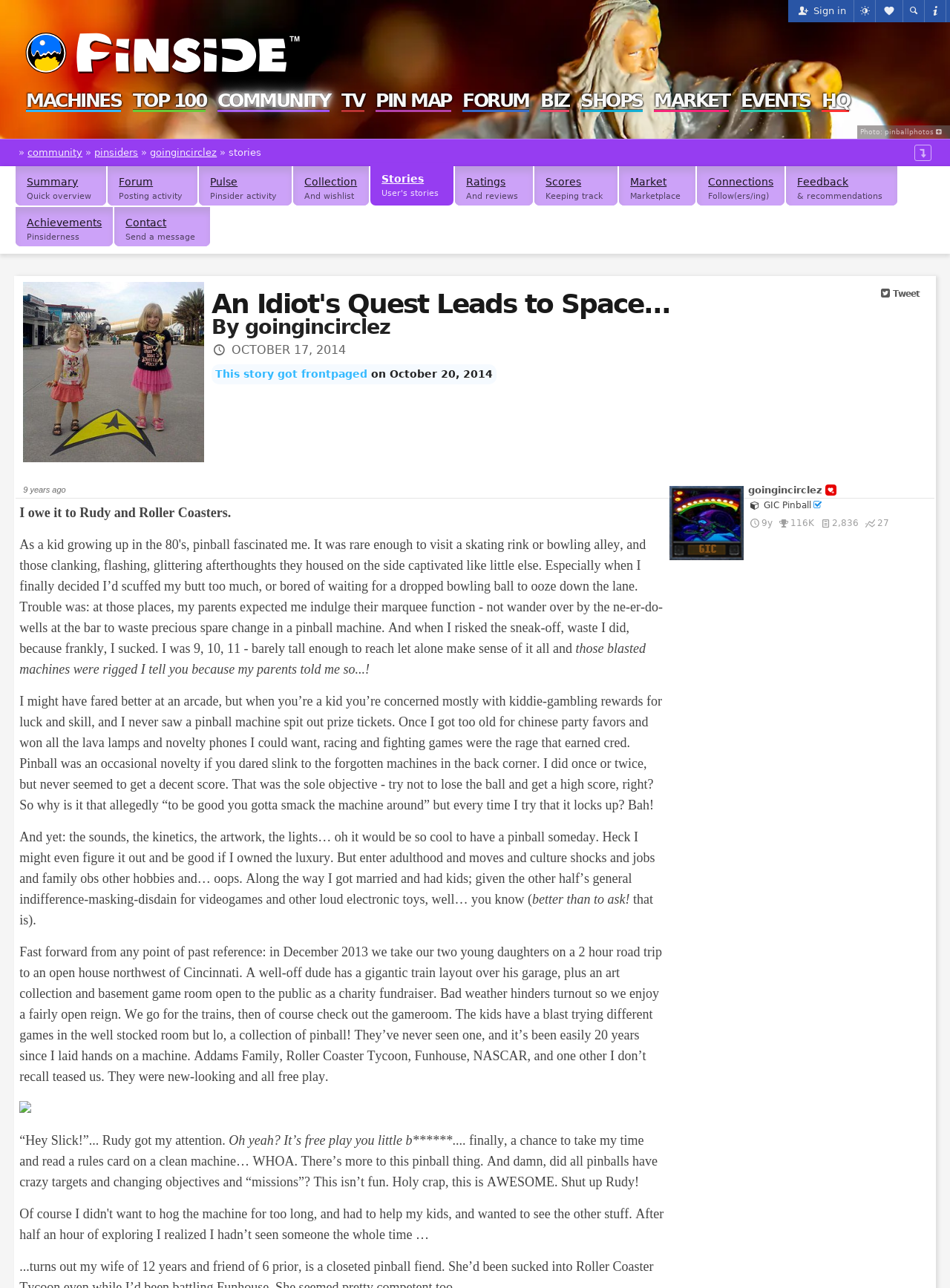Identify and extract the main heading of the webpage.

An Idiot's Quest Leads to Space...